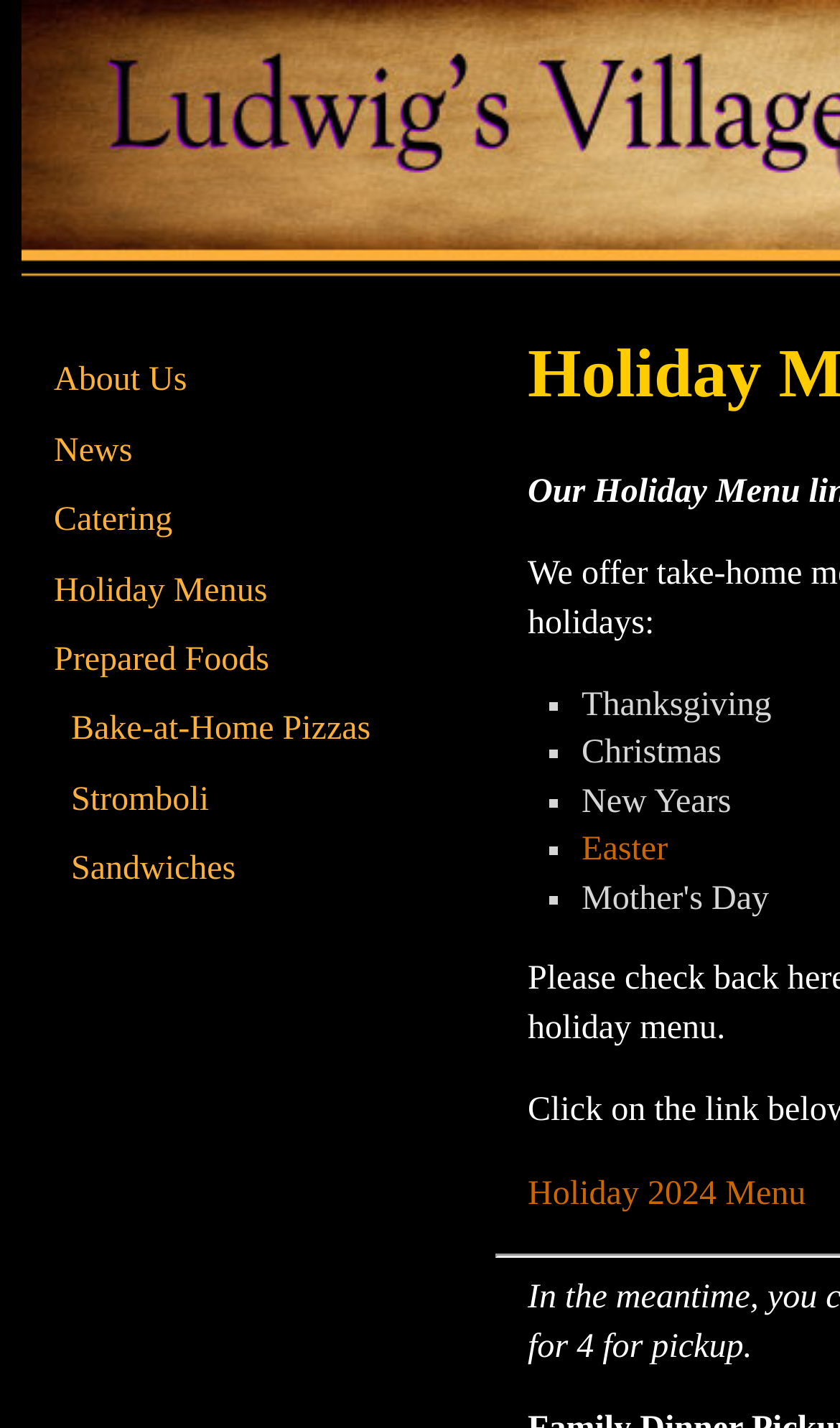Please identify the bounding box coordinates of the element I should click to complete this instruction: 'Check out Easter menu'. The coordinates should be given as four float numbers between 0 and 1, like this: [left, top, right, bottom].

[0.692, 0.583, 0.795, 0.608]